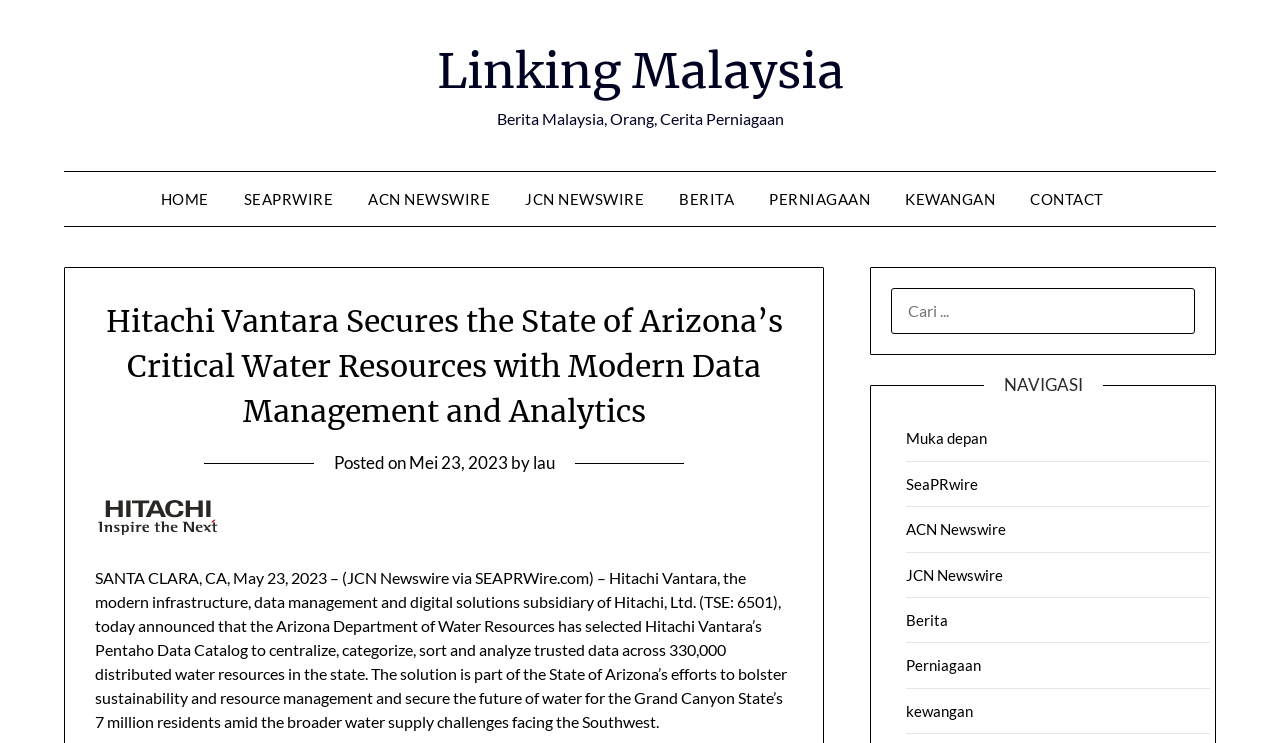Determine the bounding box coordinates for the region that must be clicked to execute the following instruction: "Go to the 'CONTACT' page".

[0.792, 0.231, 0.875, 0.305]